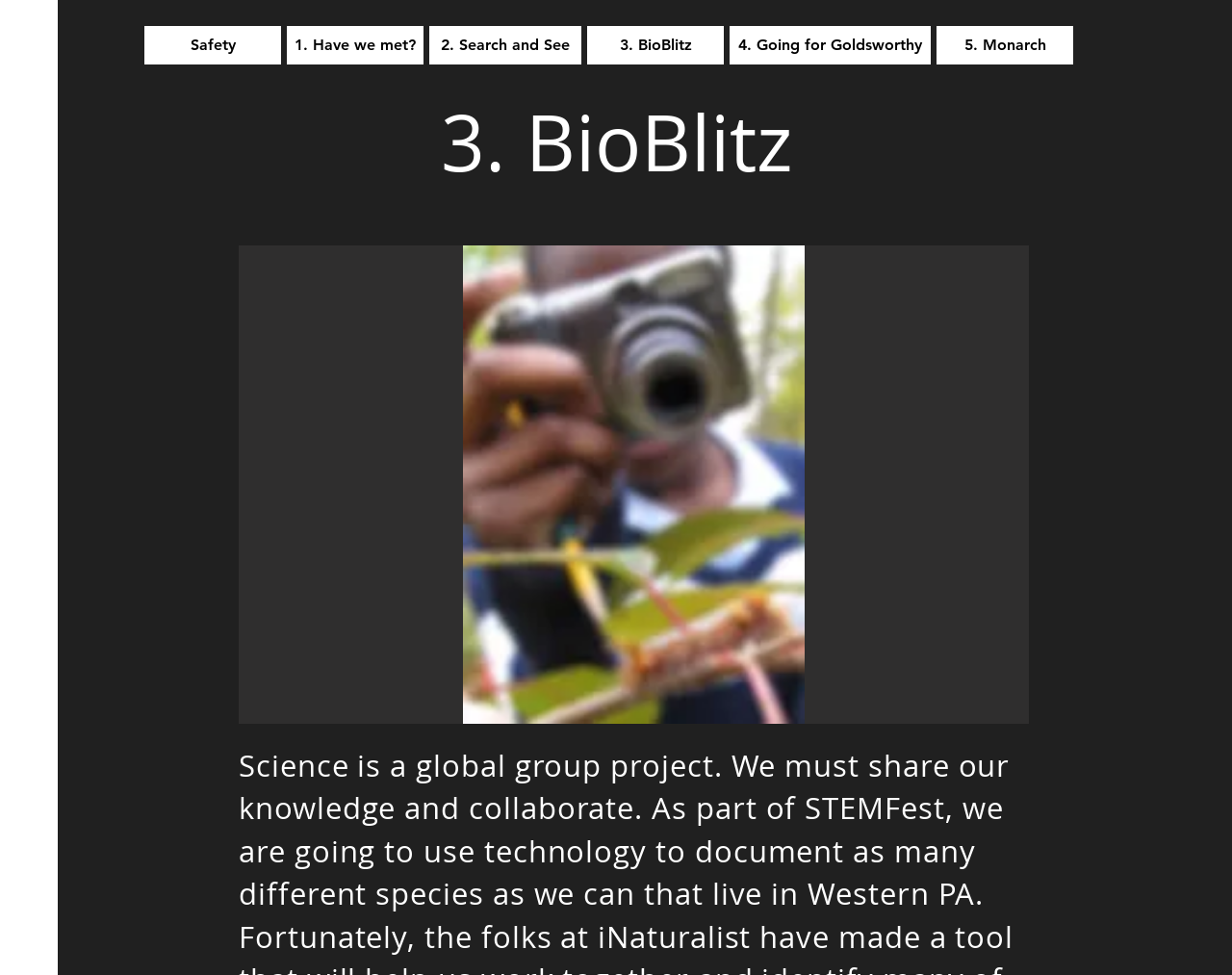Extract the bounding box of the UI element described as: "3. BioBlitz".

[0.477, 0.027, 0.588, 0.066]